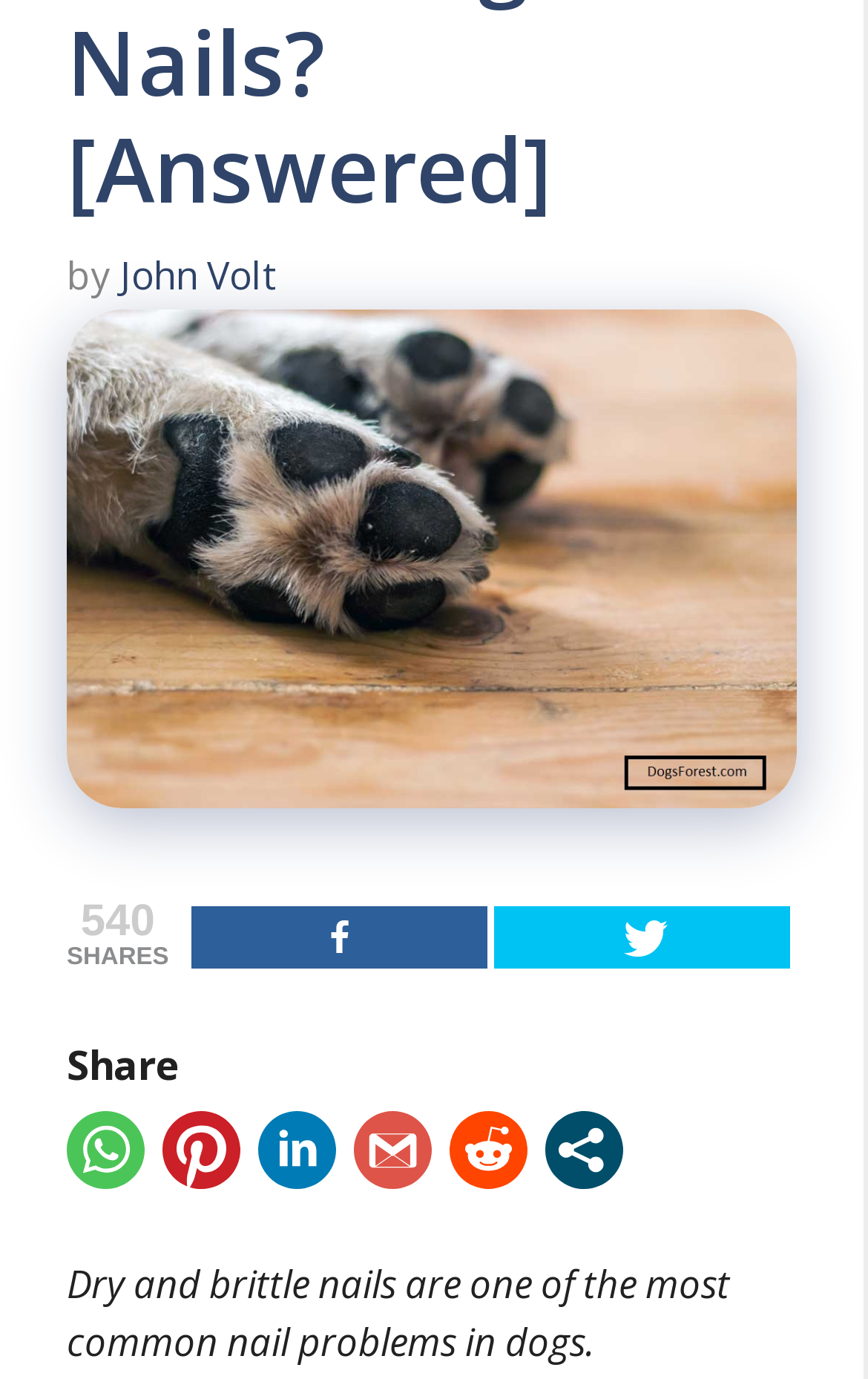From the given element description: "title="Open modal social networks"", find the bounding box for the UI element. Provide the coordinates as four float numbers between 0 and 1, in the order [left, top, right, bottom].

[0.628, 0.806, 0.718, 0.863]